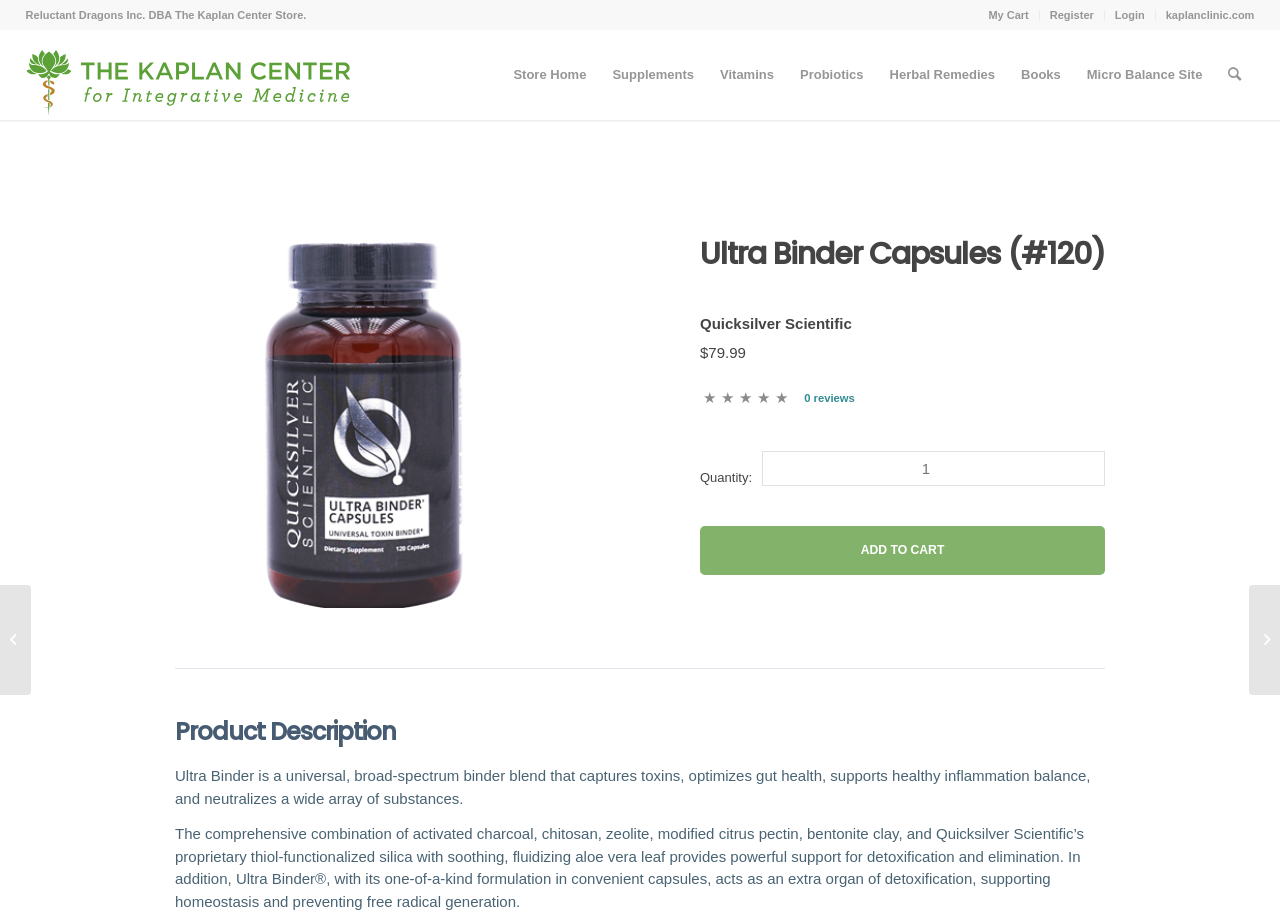Extract the main heading text from the webpage.

Ultra Binder Capsules (#120) 